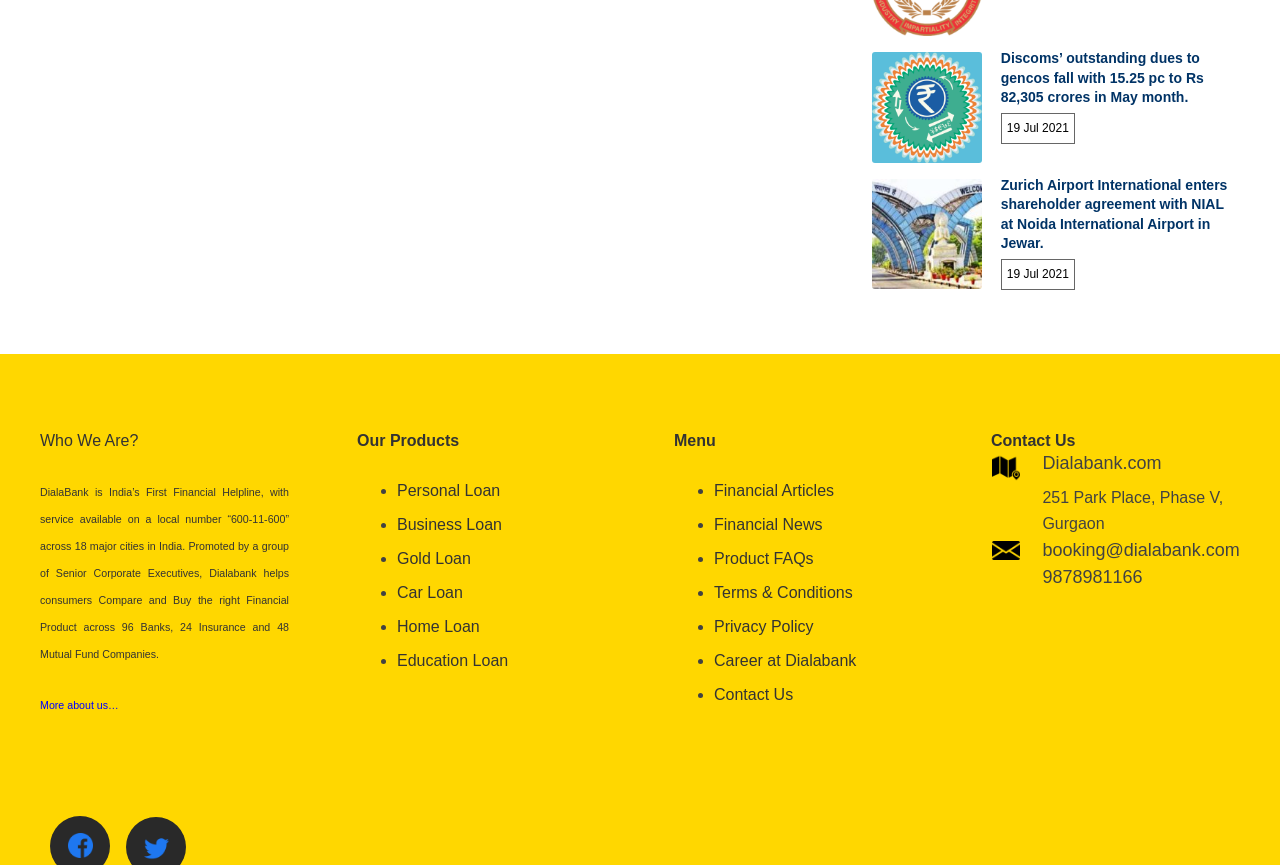Highlight the bounding box of the UI element that corresponds to this description: "More about us…".

[0.031, 0.808, 0.093, 0.822]